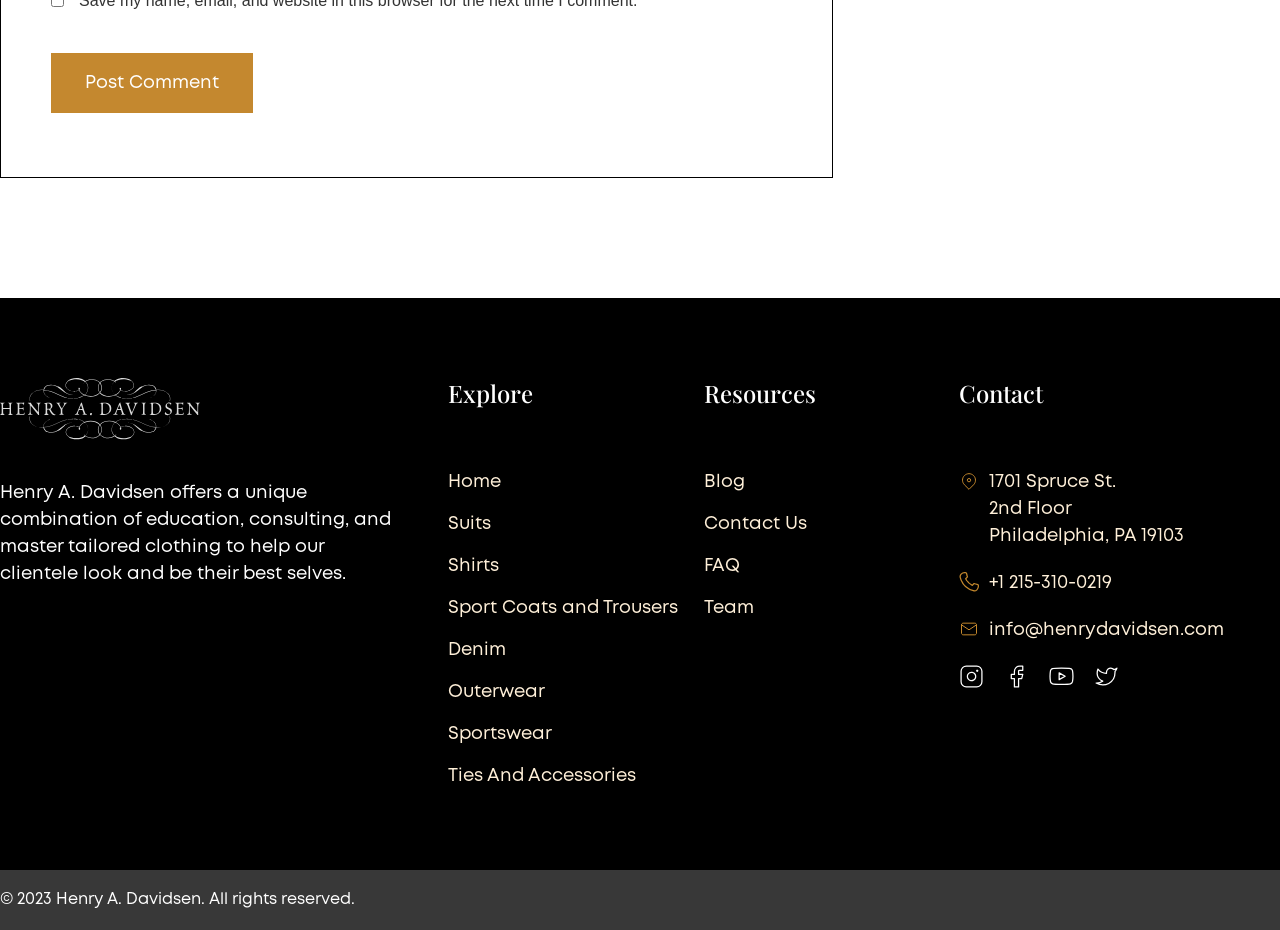Please identify the bounding box coordinates of the area that needs to be clicked to follow this instruction: "Go to 'Home' page".

[0.35, 0.505, 0.391, 0.534]